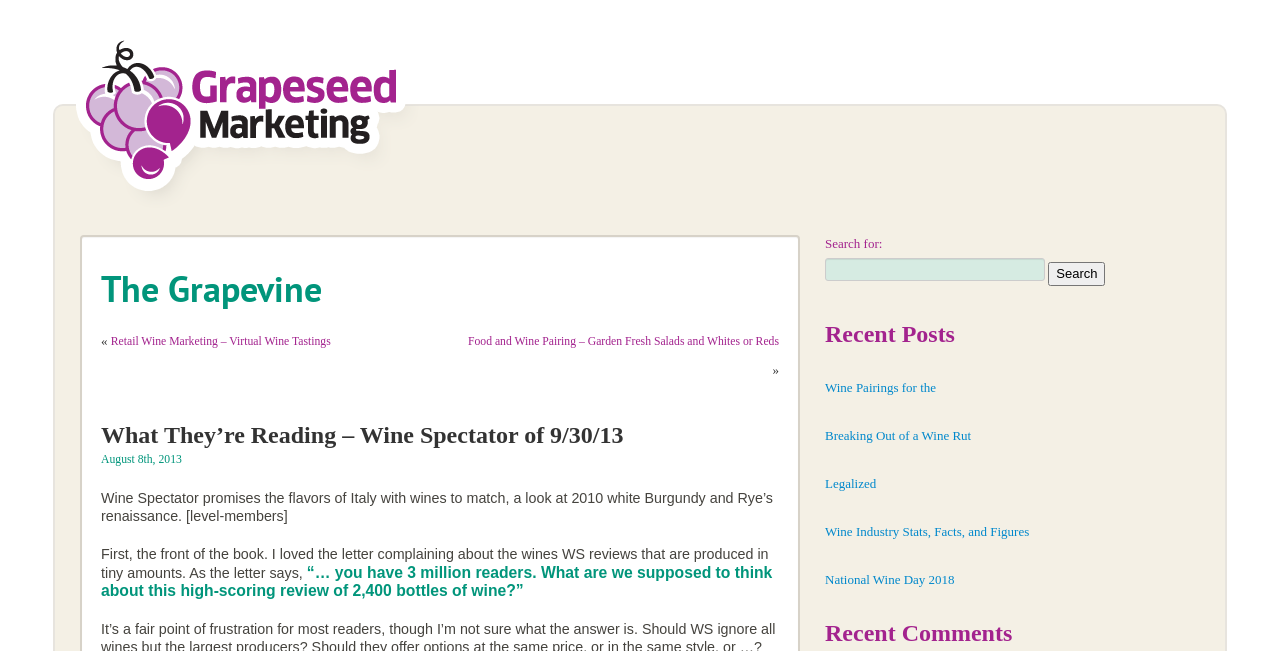What is the purpose of the search bar?
Carefully analyze the image and provide a detailed answer to the question.

The search bar is located on the right side of the webpage, and it allows users to search for specific content within the website. The placeholder text says 'Search for:', indicating that users can enter keywords to find relevant articles or posts.